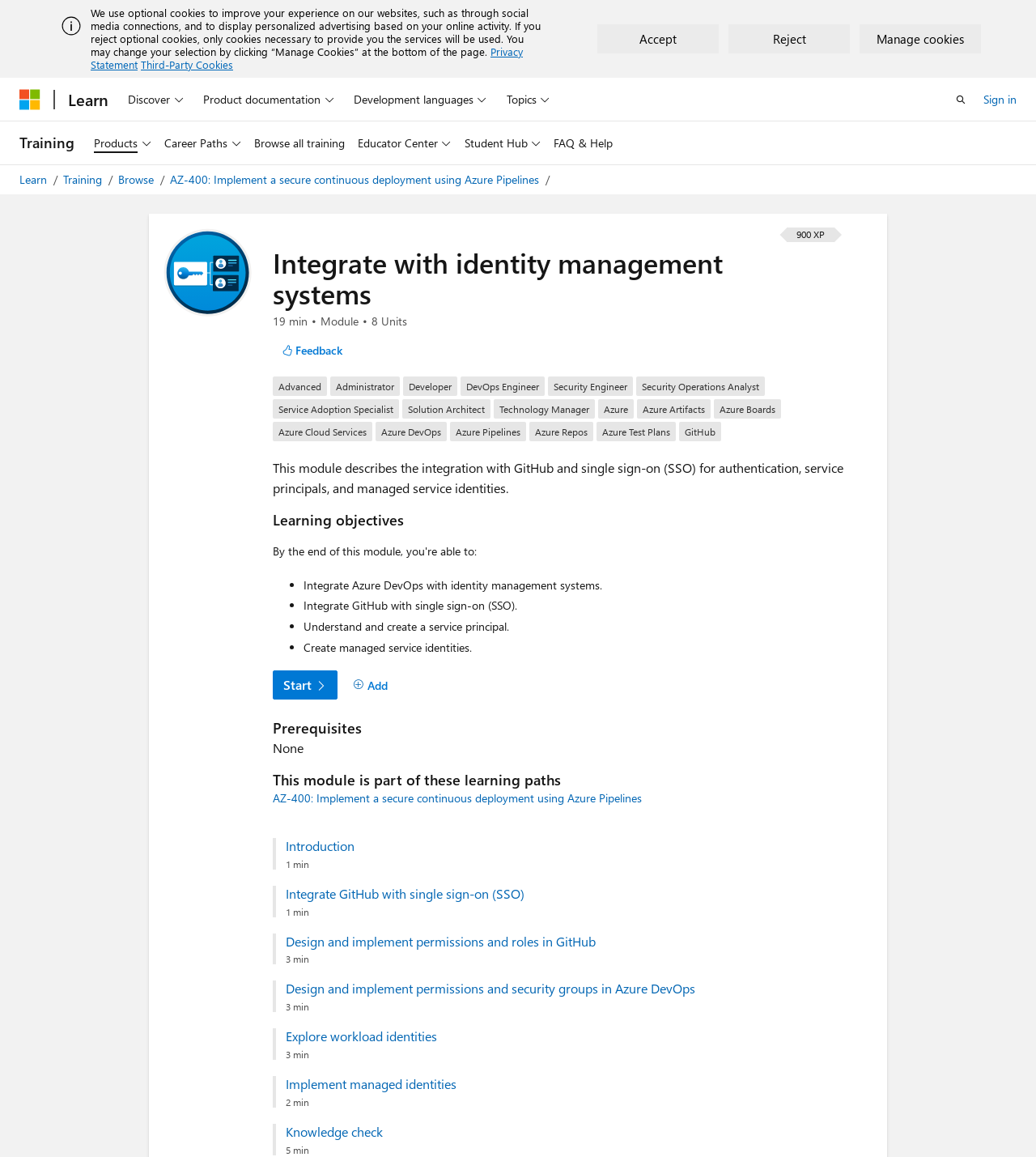Locate the bounding box coordinates of the clickable element to fulfill the following instruction: "Open the search". Provide the coordinates as four float numbers between 0 and 1 in the format [left, top, right, bottom].

[0.912, 0.073, 0.943, 0.098]